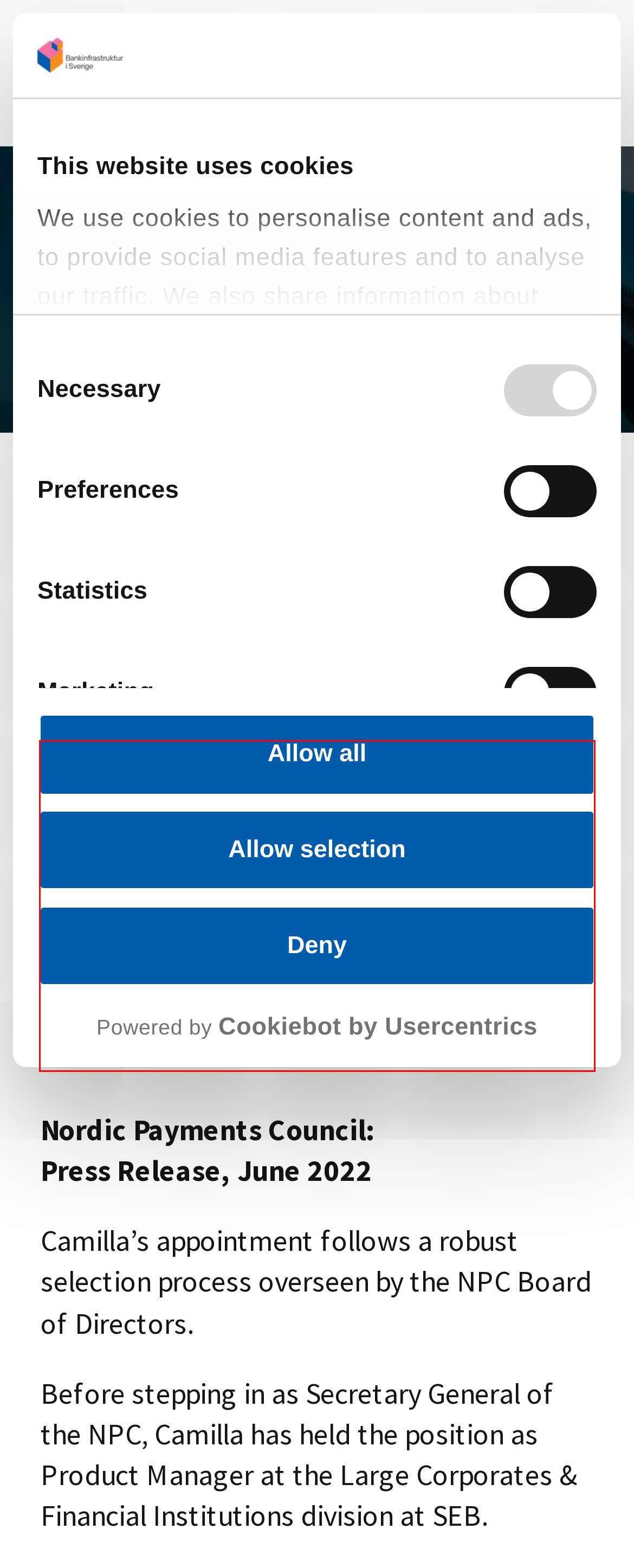Examine the webpage screenshot and use OCR to recognize and output the text within the red bounding box.

Med nästan 30 års erfarenhet inom banktjänstebranschen har Camilla Åkerman stor kunskap inom betalningar och clearing från nationell och internationell bankverksamhet. Camilla Åkerman kommer närmast från en befattning som produktchef på divisionen Large Corporates & Financial Institutions på SEB.